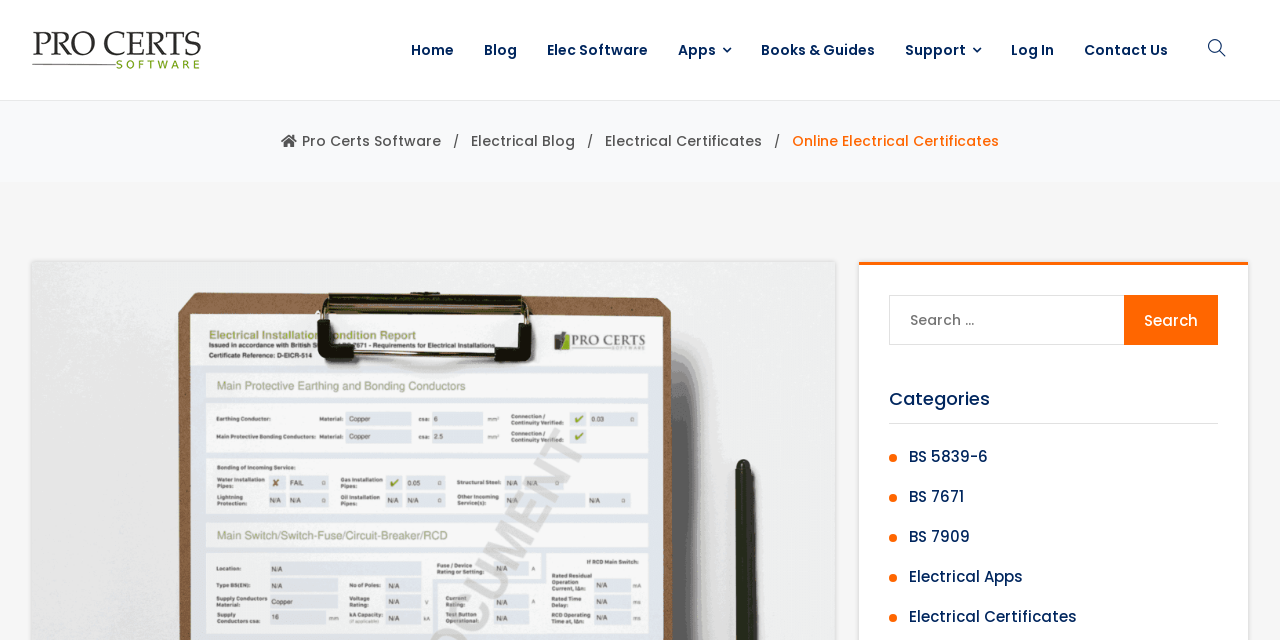Create an elaborate caption that covers all aspects of the webpage.

The webpage is about online electrical certificates and software for creating PDF electrical certificates and reports. At the top left, there is a logo and a link to "Pro Certs Software". Next to it, there are several navigation links, including "Home", "Blog", "Elec Software", "Apps", "Books & Guides", "Support", "Log In", and "Contact Us". 

Below the navigation links, there is a search bar with a search button on the right side. The search bar has a label "Search for:". On the left side of the search bar, there are two links: "Pro Certs Software" and "Electrical Blog". 

Further down, there is a heading "Online Electrical Certificates" followed by three links: "Electrical Certificates", "Electrical Blog", and "Pro Certs Software". 

On the right side of the page, there is a section with a heading "Categories" that lists several links, including "BS 5839-6", "BS 7671", "BS 7909", "Electrical Apps", and "Electrical Certificates".